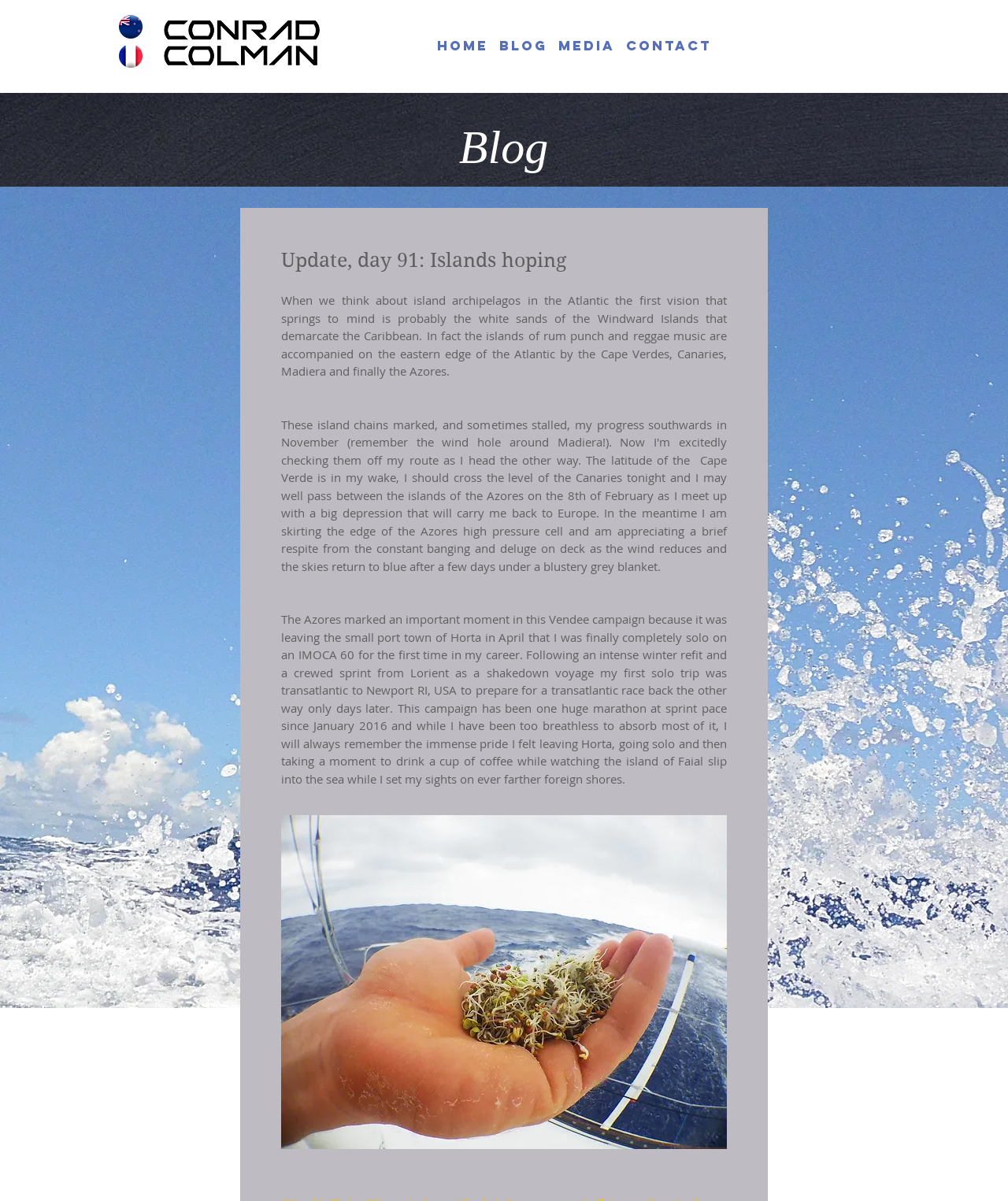Respond to the question below with a single word or phrase:
What is the name of the energy company mentioned?

Foresight Natural Energy